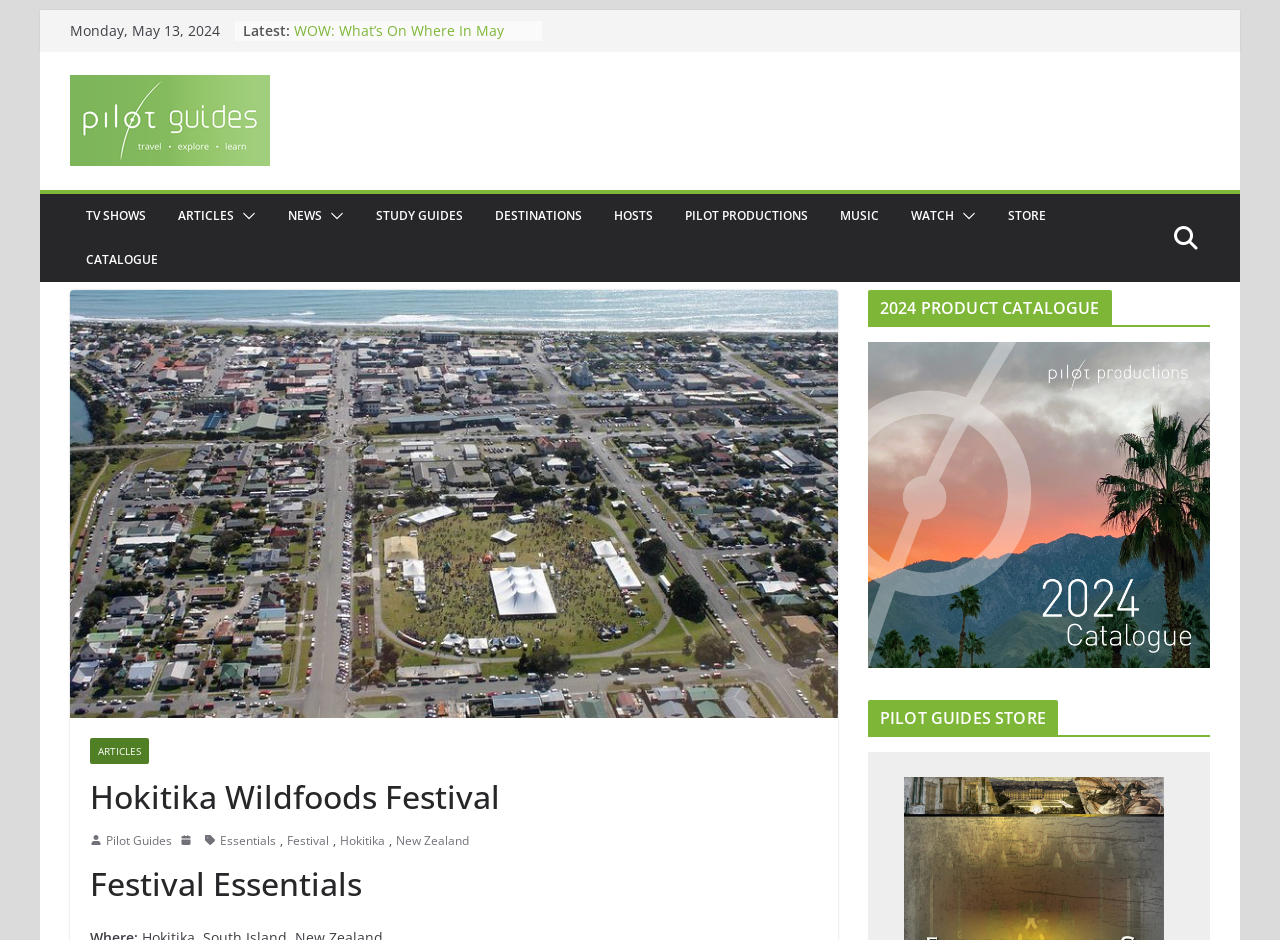Specify the bounding box coordinates of the area to click in order to follow the given instruction: "Explore the 'DESTINATIONS' page."

[0.387, 0.217, 0.455, 0.243]